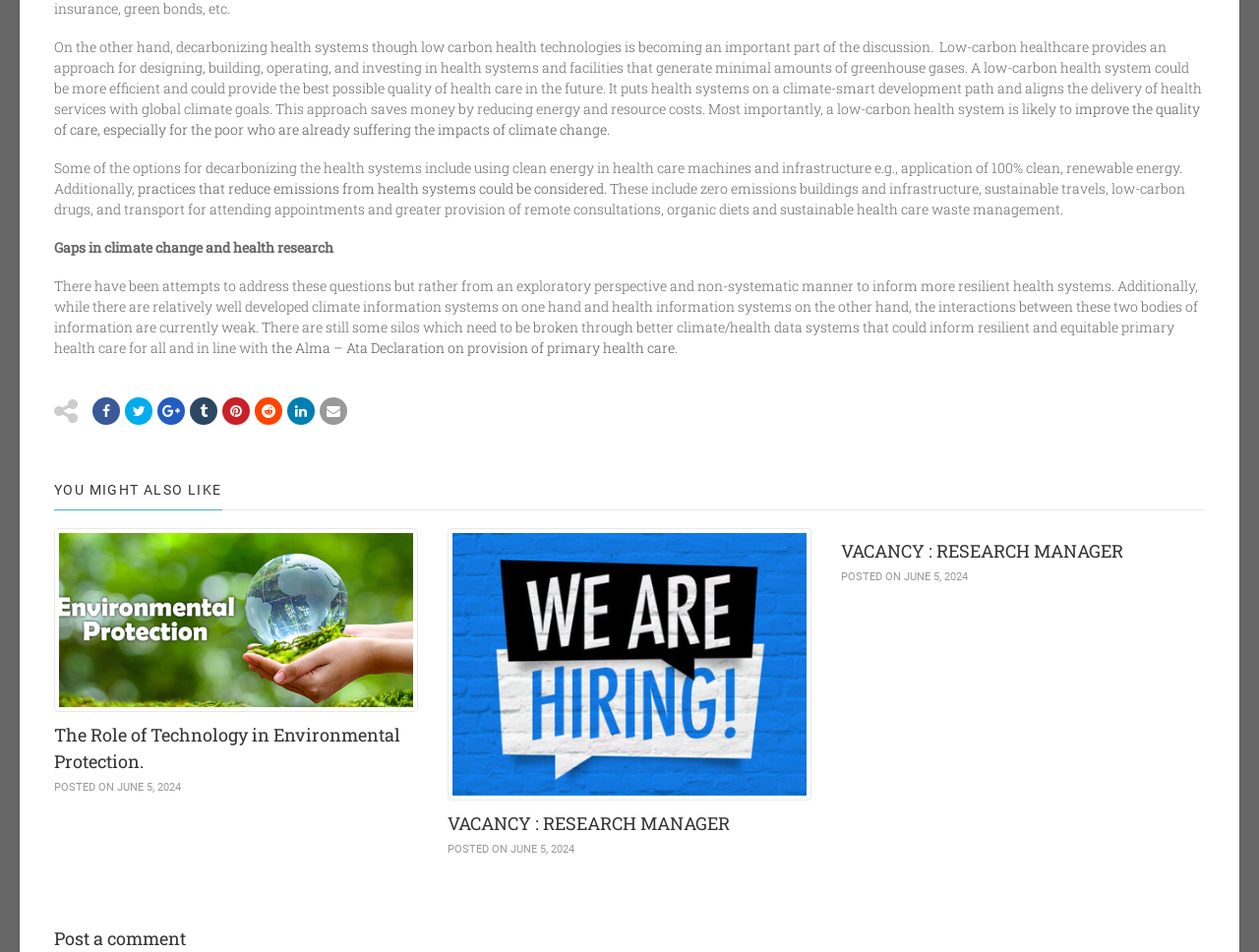What is the date of the posted articles?
We need a detailed and meticulous answer to the question.

The webpage mentions that the articles were posted on June 5, 2024, as indicated by the 'POSTED ON JUNE 5, 2024' text.